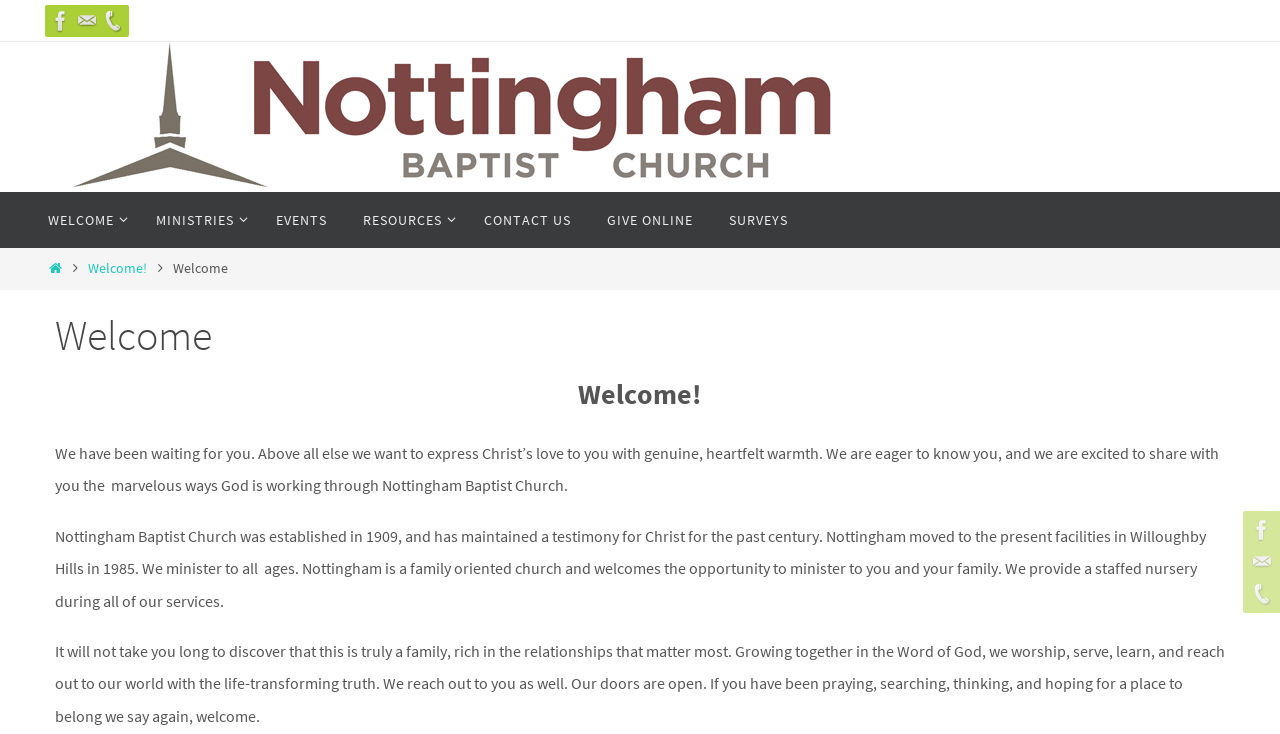Point out the bounding box coordinates of the section to click in order to follow this instruction: "Click on 'Red Chrome Nails'".

None